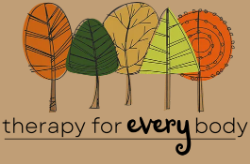Explain the image in a detailed and descriptive way.

The image features a whimsical and artistic logo for "Therapy for Every Body," which depicts a series of stylized trees in various colors, each adorned with vibrant leaves in shades of orange, green, and yellow. These trees symbolize growth, healing, and connection, perfectly complementing the theme of therapy. The text “therapy for every body” is presented in a friendly, modern font, with “every” emphasized in a playful, cursive style, suggesting inclusivity and accessibility in mental health services. The background is a warm, neutral tone, enhancing the welcoming and comforting feel of the design. This logo visually represents the organization's commitment to providing therapeutic support for individuals from all walks of life.